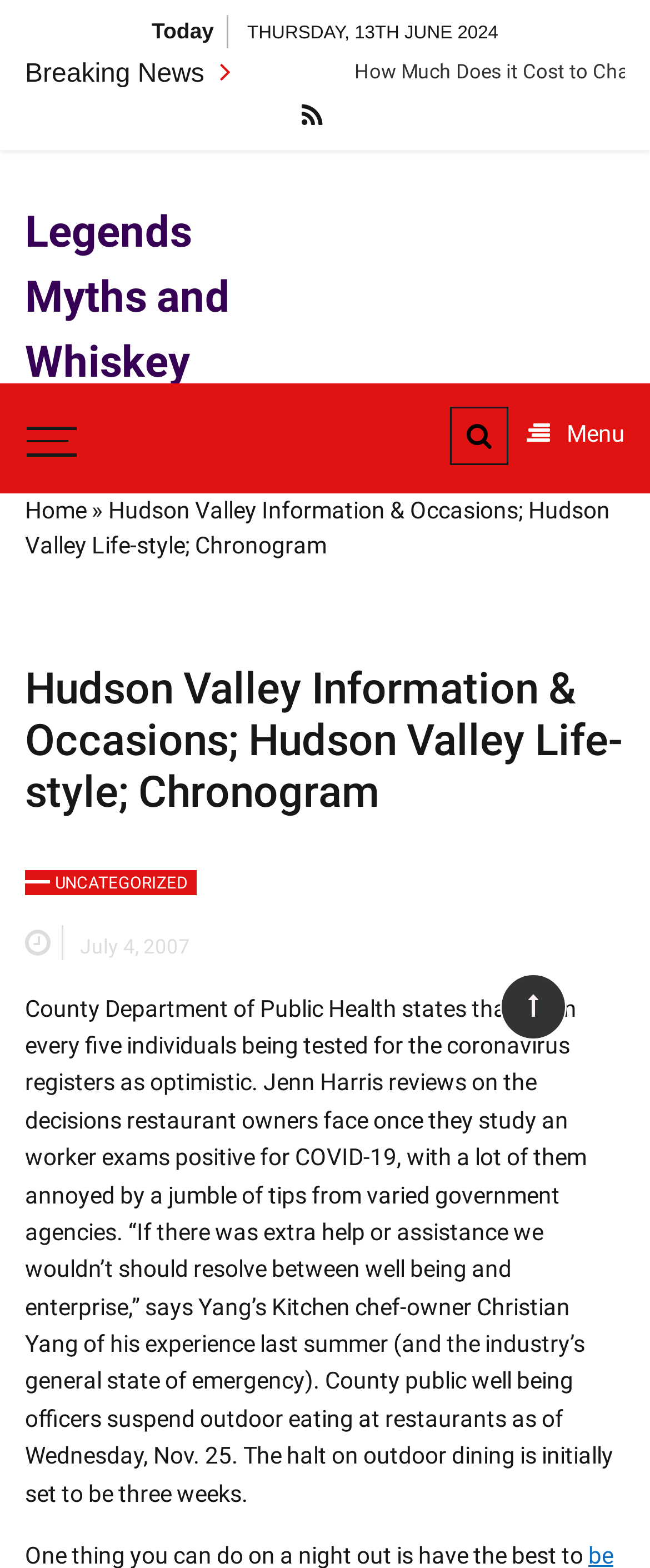What is the action taken by the County public health officials?
Use the screenshot to answer the question with a single word or phrase.

Suspend outdoor dining